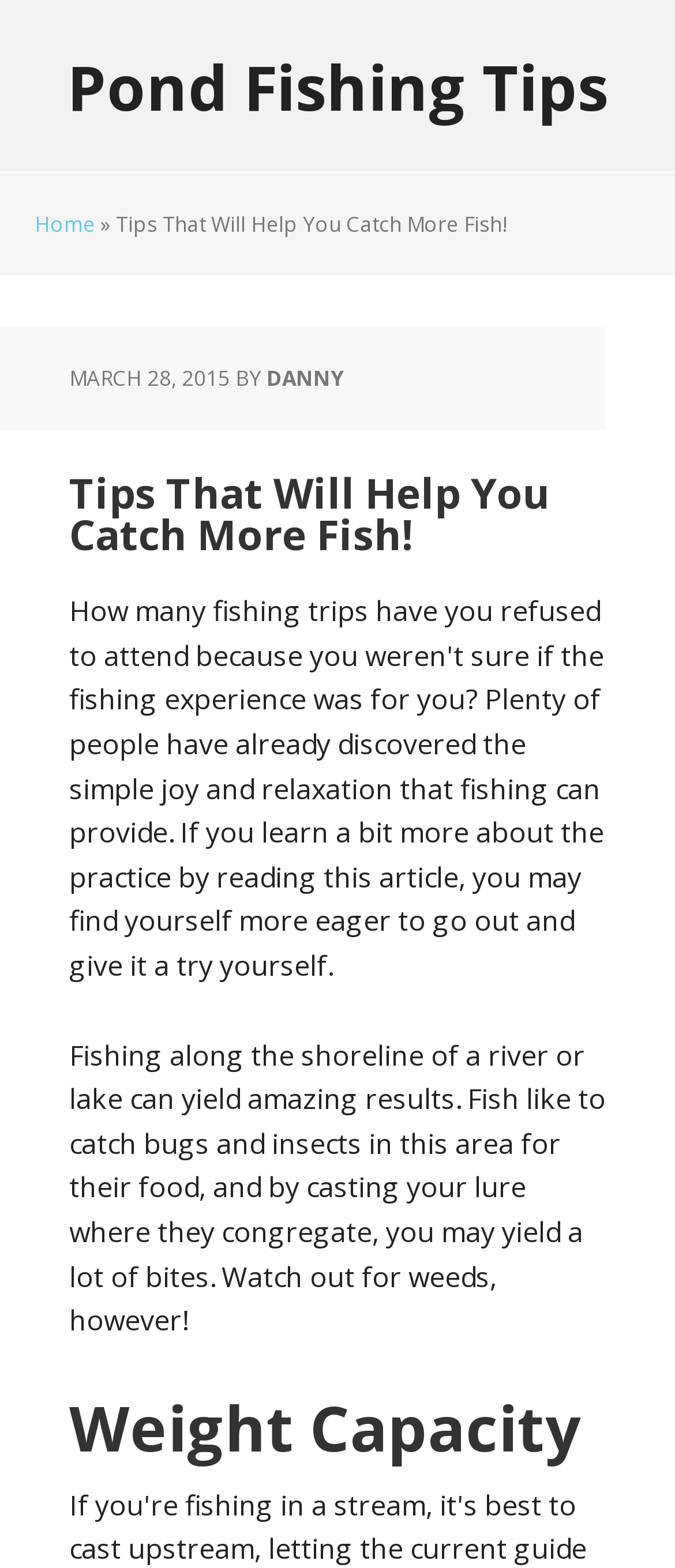Using the element description provided, determine the bounding box coordinates in the format (top-left x, top-left y, bottom-right x, bottom-right y). Ensure that all values are floating point numbers between 0 and 1. Element description: Pond Fishing Tips

[0.0, 0.0, 1.0, 0.081]